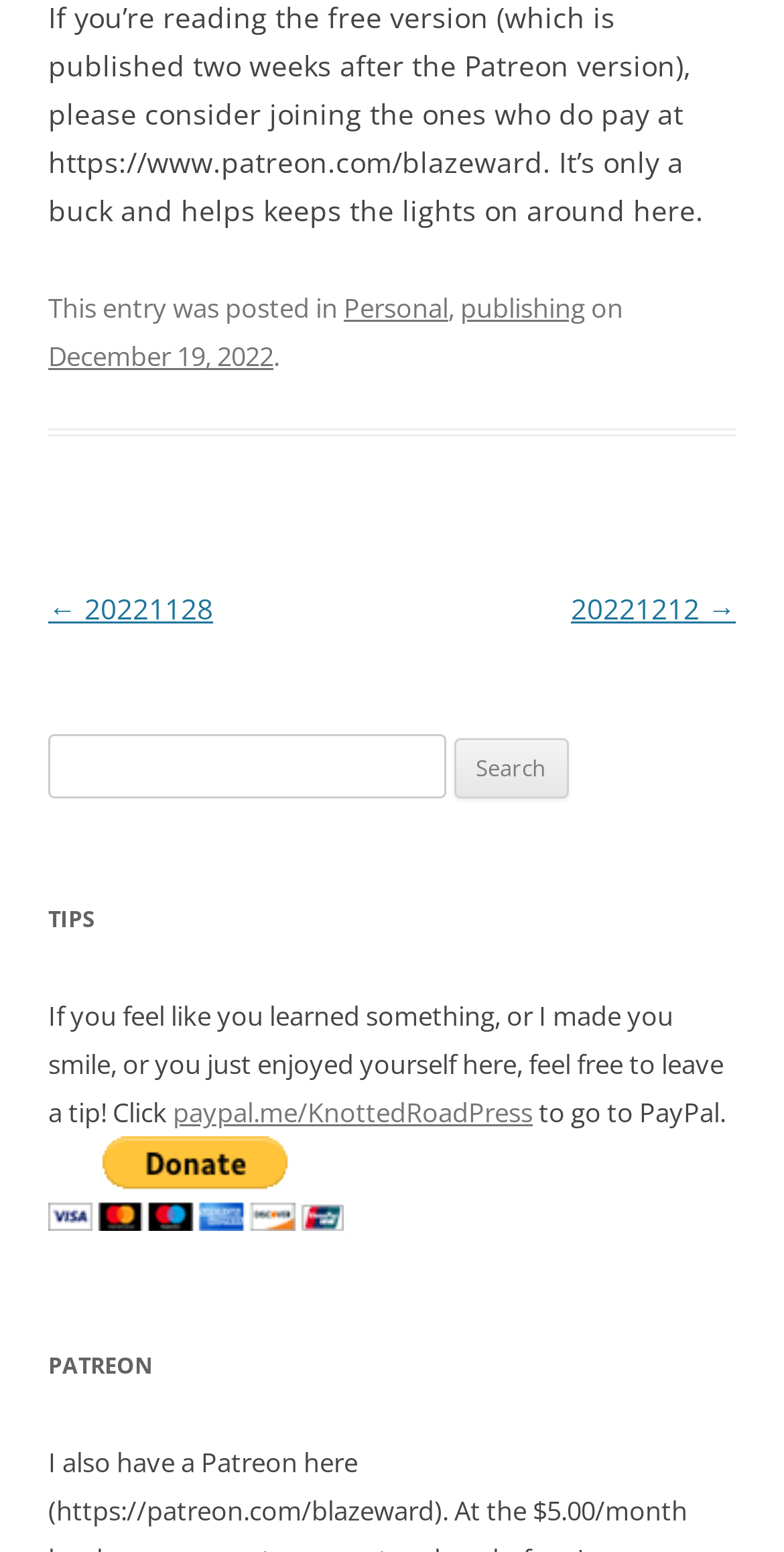What is the purpose of the 'TIPS' section?
Look at the screenshot and give a one-word or phrase answer.

To leave a tip